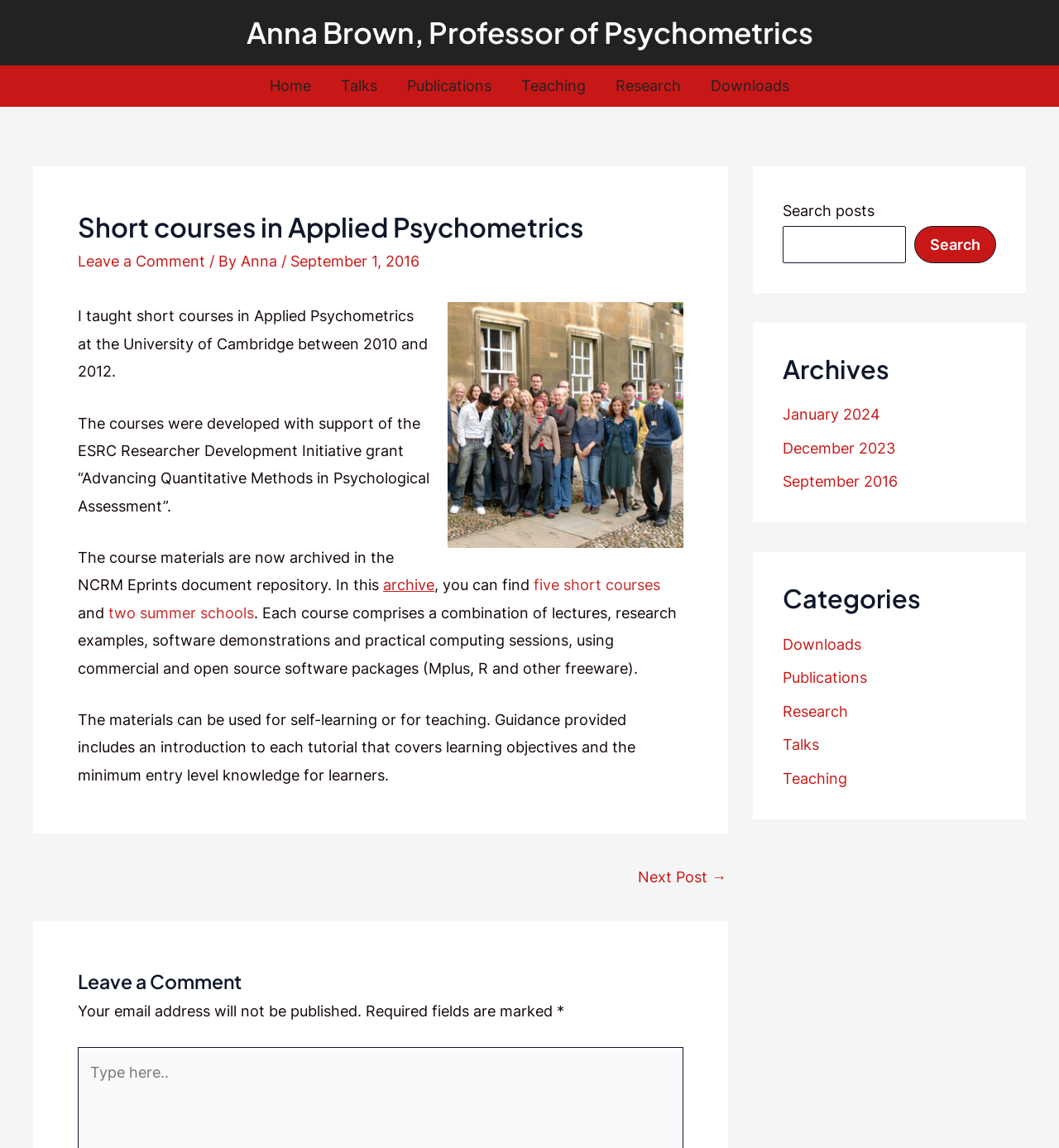Respond to the question with just a single word or phrase: 
What is the name of the professor?

Anna Brown